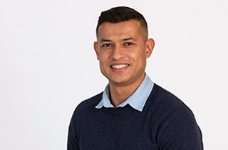Generate a comprehensive caption that describes the image.

This image features a smiling man with short hair, dressed in a navy blue sweater over a light blue collared shirt. He appears confident and approachable, standing against a plain white background that enhances the clarity of the image. The individual seems to embody a professional demeanor, making this portrait suitable for roles in academic or research settings, such as at the Fraunhofer Institute for Interfacial Engineering and Biotechnology IGB, where collaborative and innovative fields like biotechnology and sustainable chemistry are emphasized. His expression conveys friendliness, suggesting he may be involved in team-oriented or outreach initiatives within the institute.